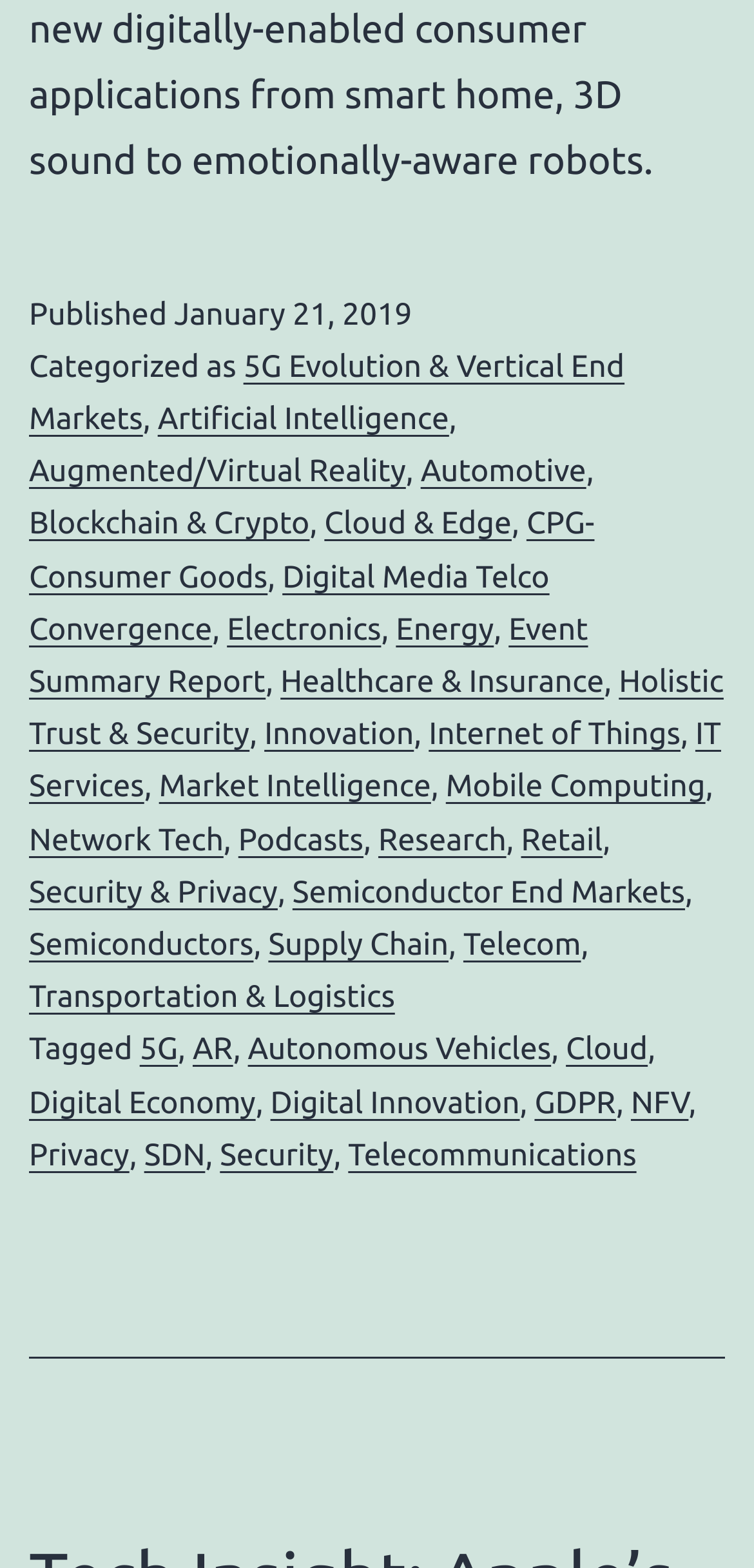Pinpoint the bounding box coordinates of the area that should be clicked to complete the following instruction: "Explore Artificial Intelligence". The coordinates must be given as four float numbers between 0 and 1, i.e., [left, top, right, bottom].

[0.209, 0.256, 0.596, 0.279]